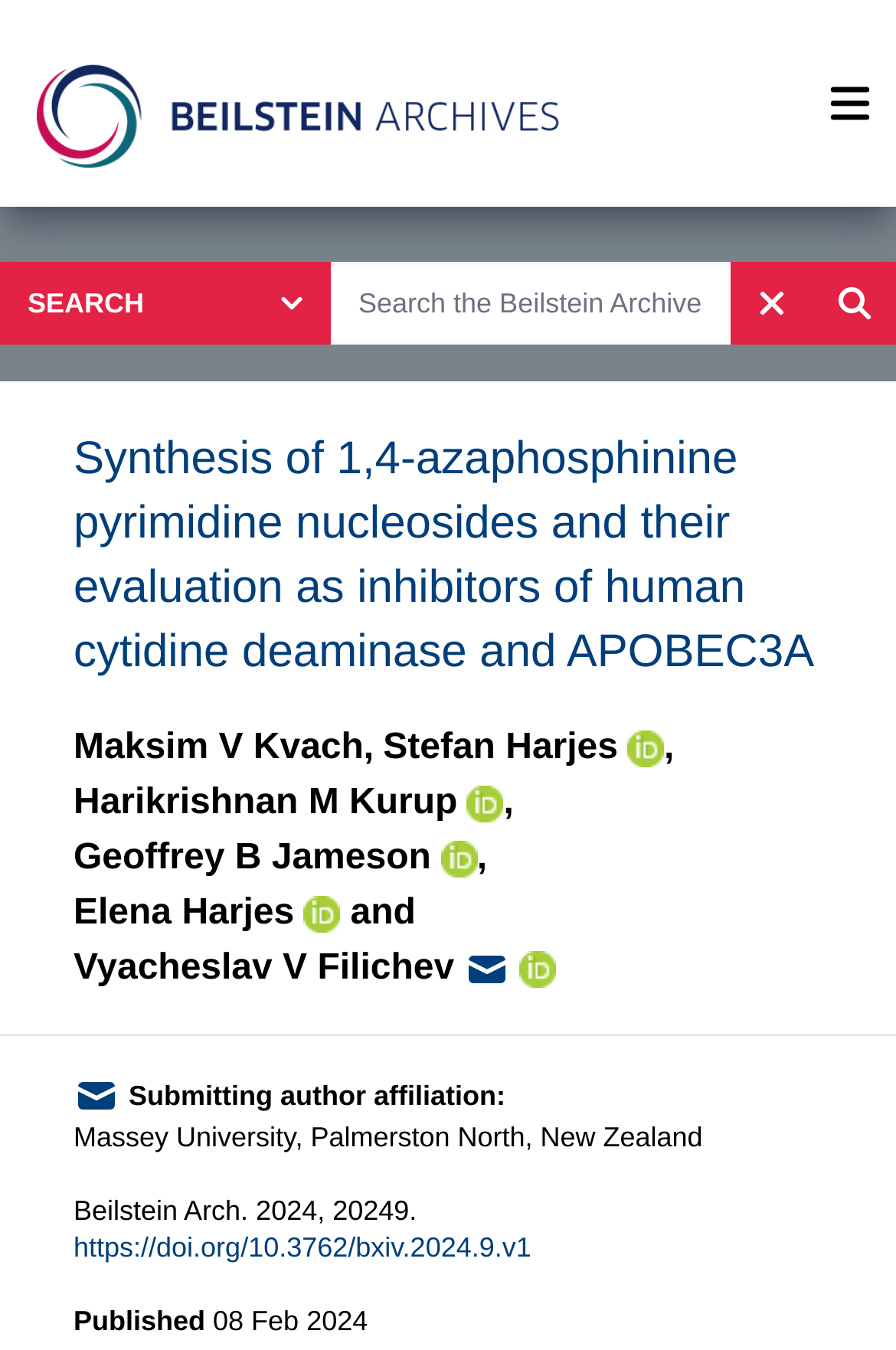Provide your answer in a single word or phrase: 
What is the DOI of the article?

https://doi.org/10.3762/bxiv.2024.9.v1